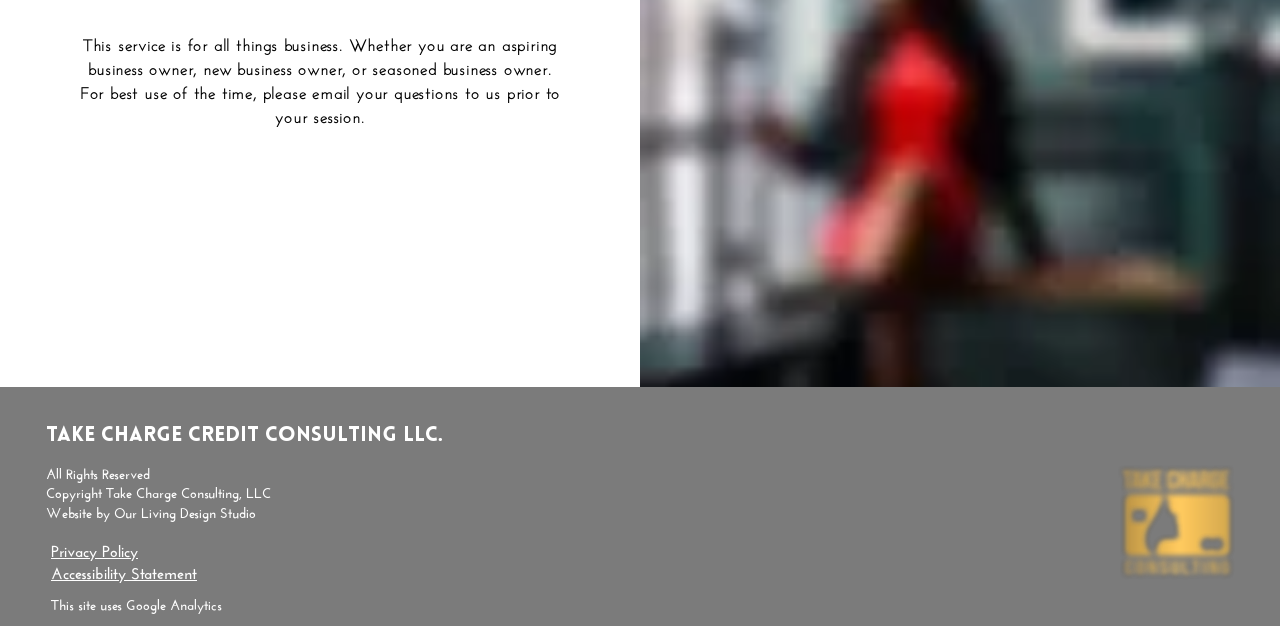Please specify the bounding box coordinates of the element that should be clicked to execute the given instruction: 'Click on 'Pricing & More Information''. Ensure the coordinates are four float numbers between 0 and 1, expressed as [left, top, right, bottom].

[0.105, 0.269, 0.395, 0.354]